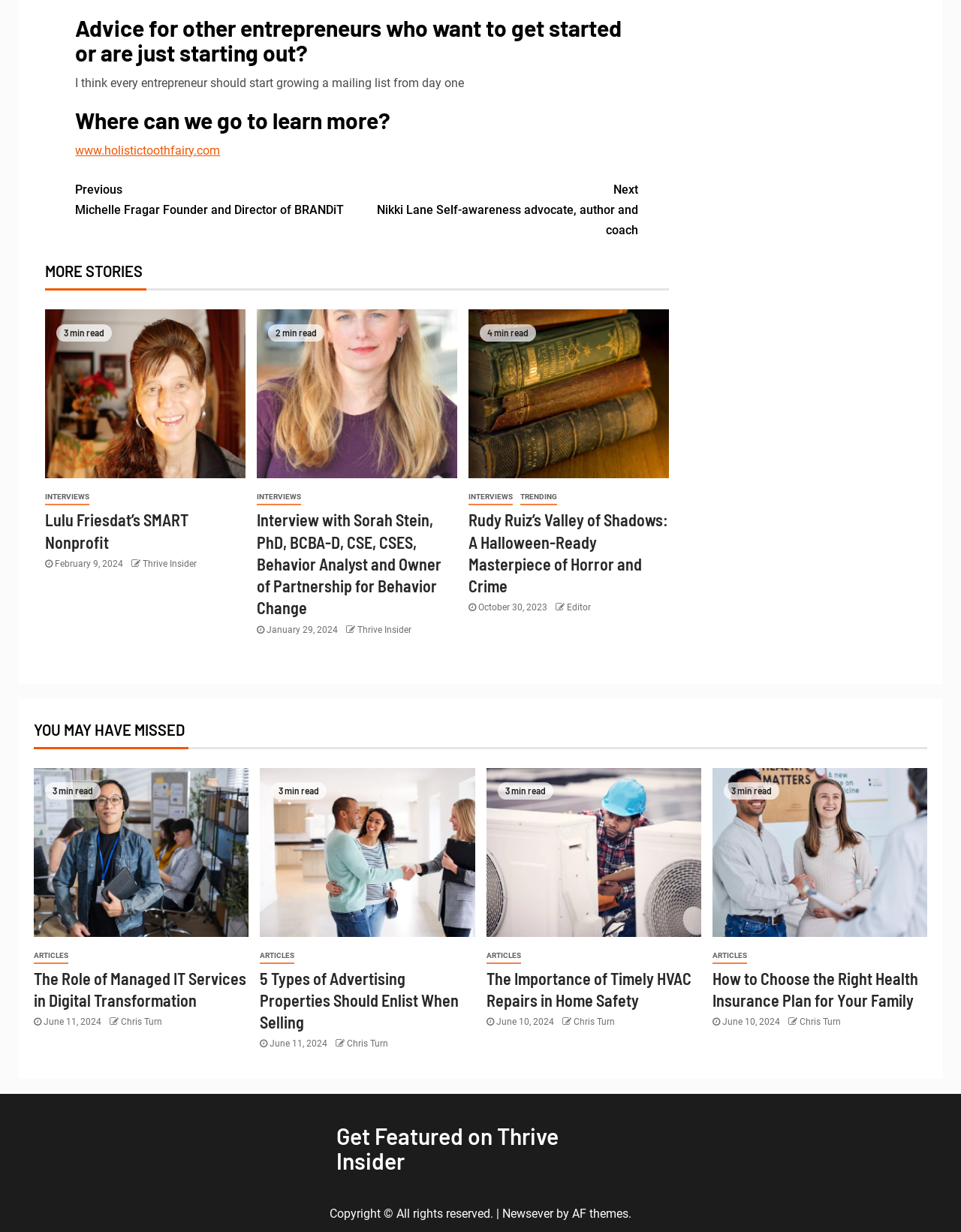How many minutes does it take to read the article 'The Importance of Timely HVAC Repairs in Home Safety'?
Based on the screenshot, give a detailed explanation to answer the question.

The article 'The Importance of Timely HVAC Repairs in Home Safety' has a reading time of 3 minutes, as indicated by the text '3 min read' near the article title.